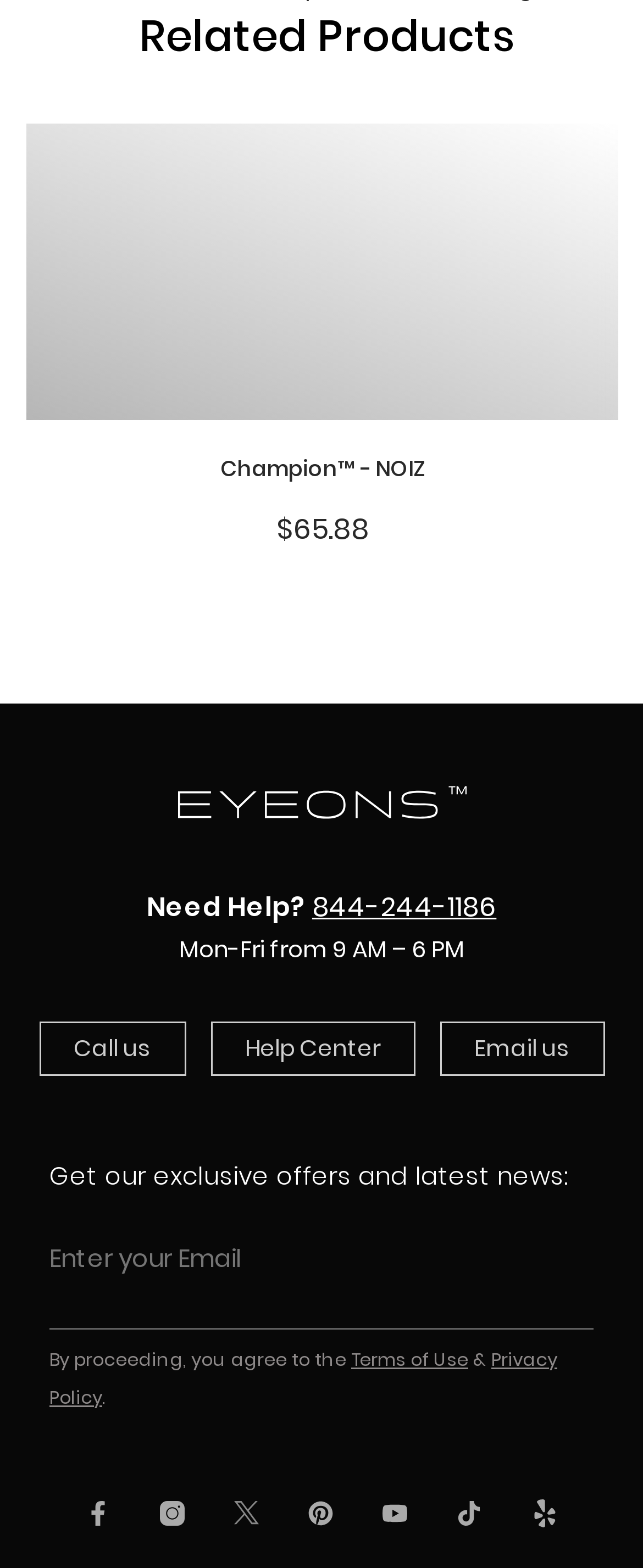Answer the following inquiry with a single word or phrase:
What is the phone number for help?

844-244-1186